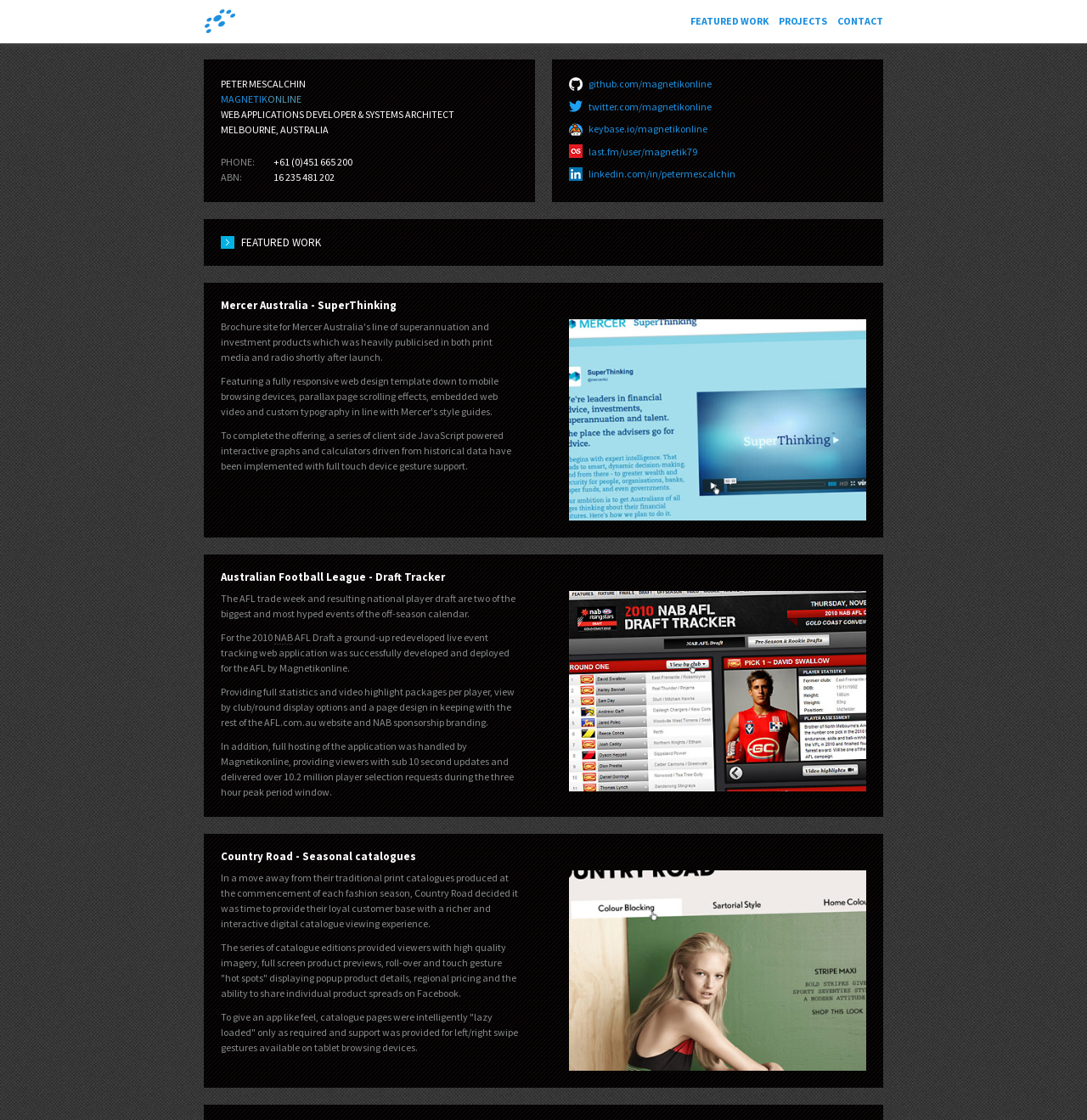Use a single word or phrase to answer the question:
What is the profession of Peter Mescalchin?

WEB APPLICATIONS DEVELOPER & SYSTEMS ARCHITECT